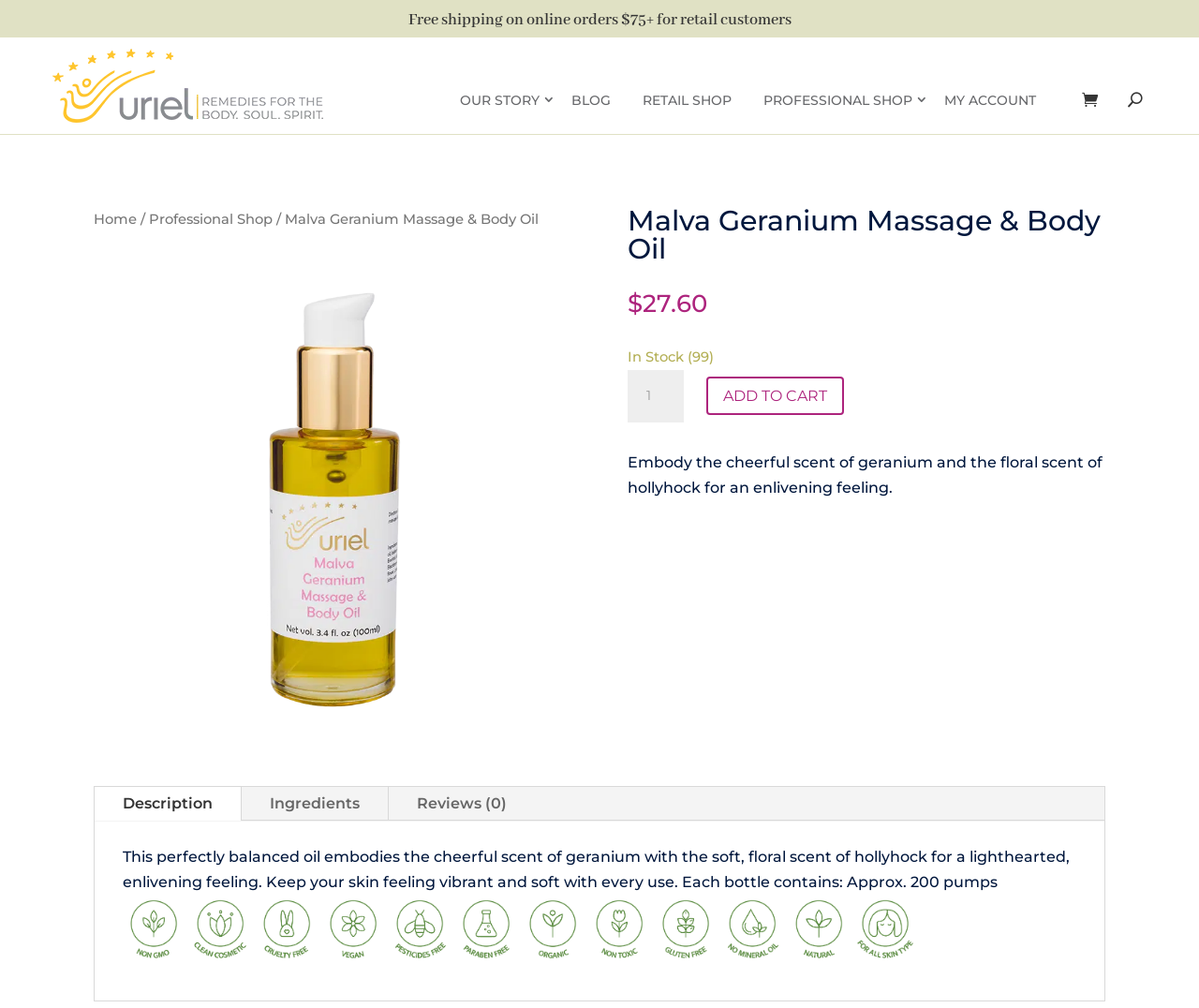Using a single word or phrase, answer the following question: 
What is the price of the Malva Geranium Massage and Body Oil?

$27.60